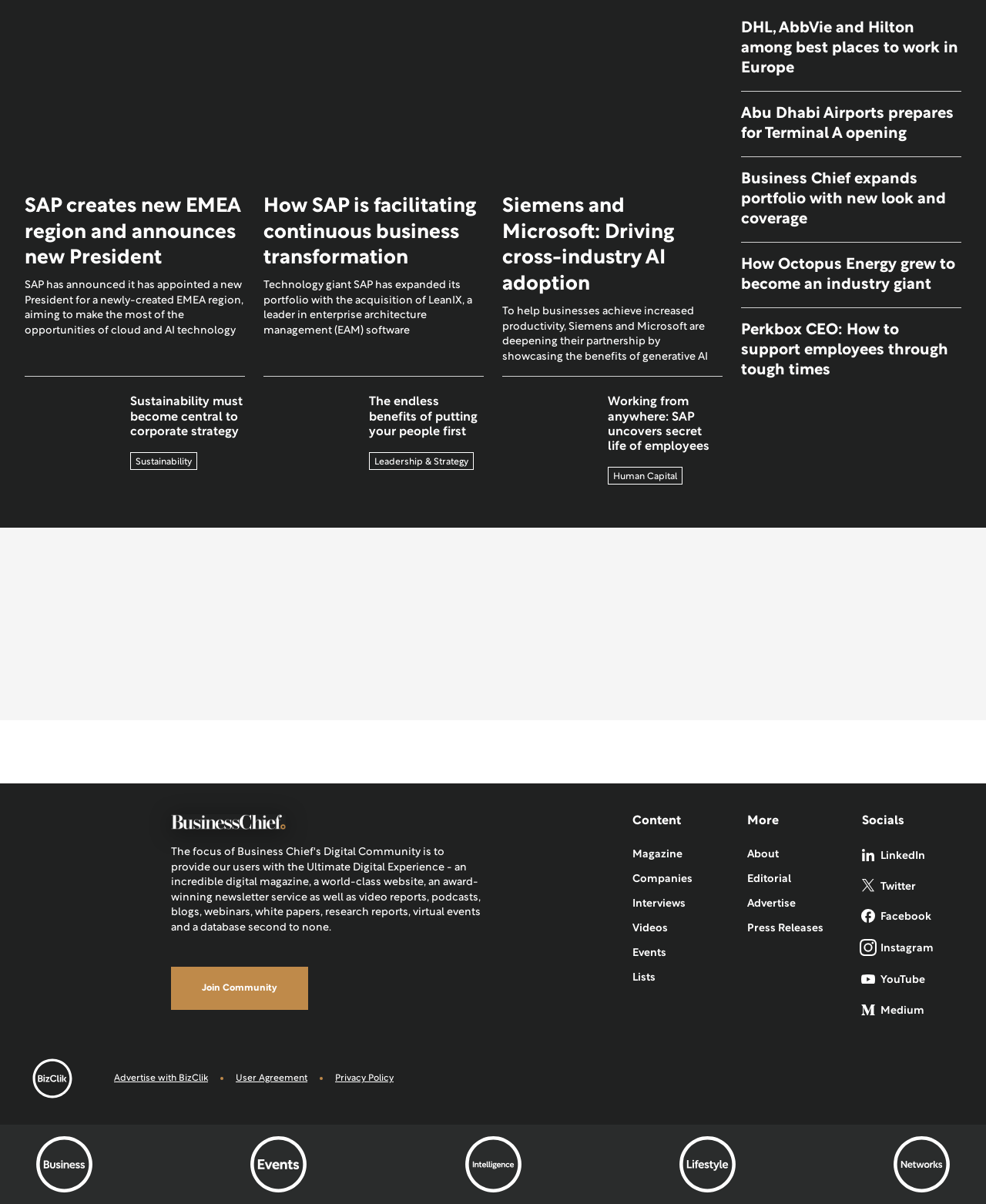What is the name of the publication?
Please give a detailed and elaborate explanation in response to the question.

I inferred this answer by looking at the publication logo at the top of the webpage, which has the text 'Business Chief' written on it.